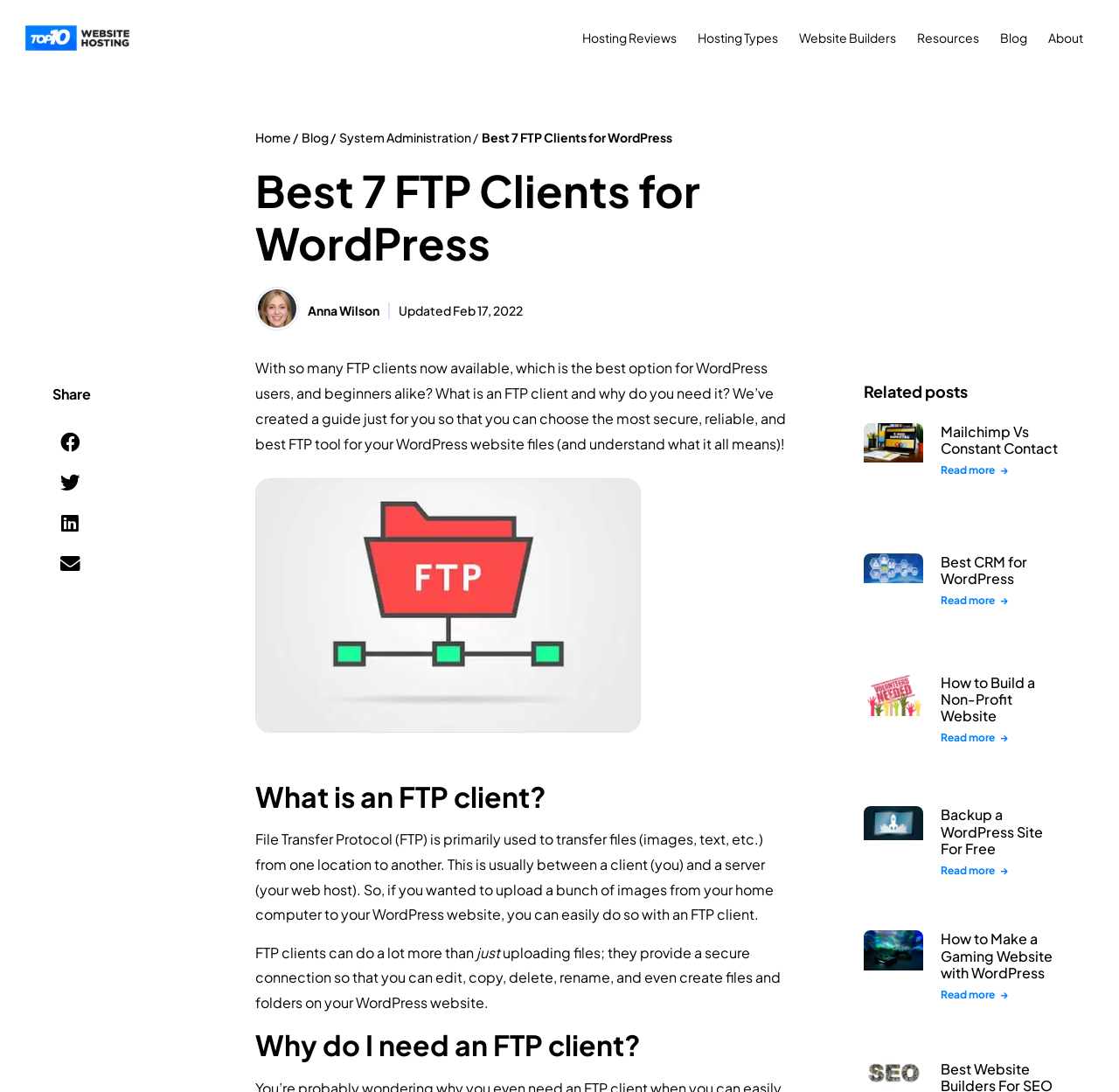What is the primary purpose of an FTP client?
Look at the image and respond with a one-word or short-phrase answer.

Transfer files